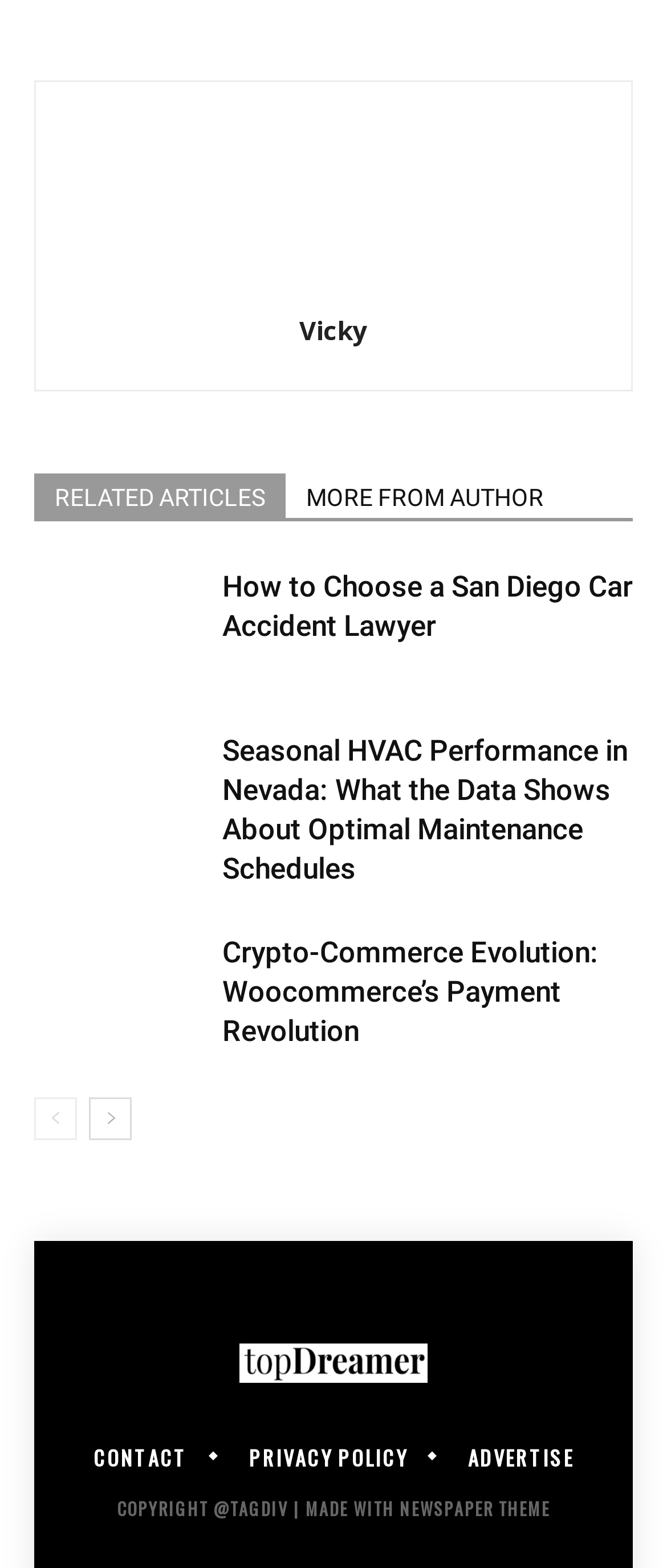What is the author's name?
Answer the question with a detailed and thorough explanation.

The author's name is mentioned in the link 'Vicky' with the bounding box coordinates [0.449, 0.2, 0.551, 0.222], which is located near the 'author-photo' link.